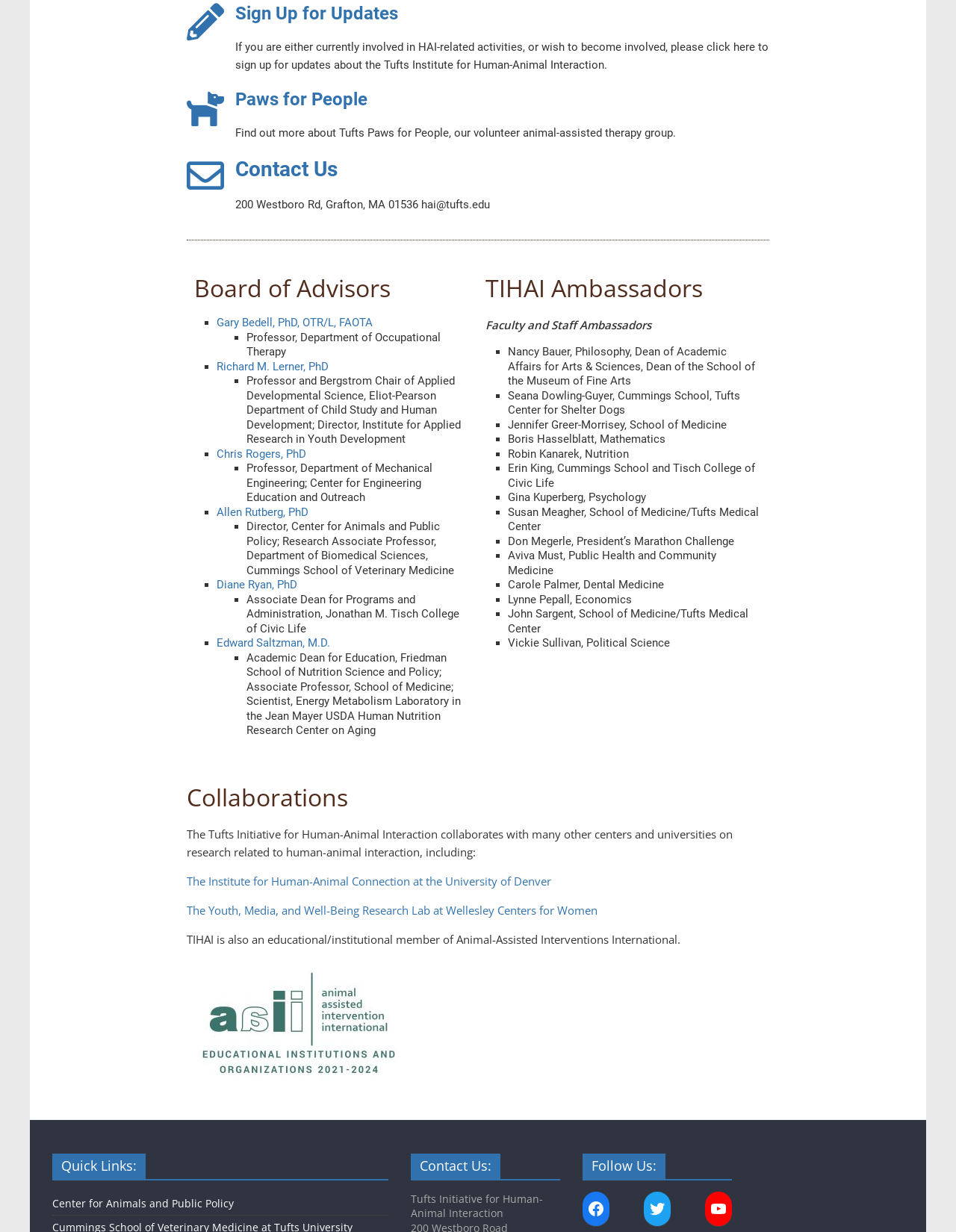Please determine the bounding box coordinates of the clickable area required to carry out the following instruction: "Contact Us". The coordinates must be four float numbers between 0 and 1, represented as [left, top, right, bottom].

[0.246, 0.127, 0.353, 0.147]